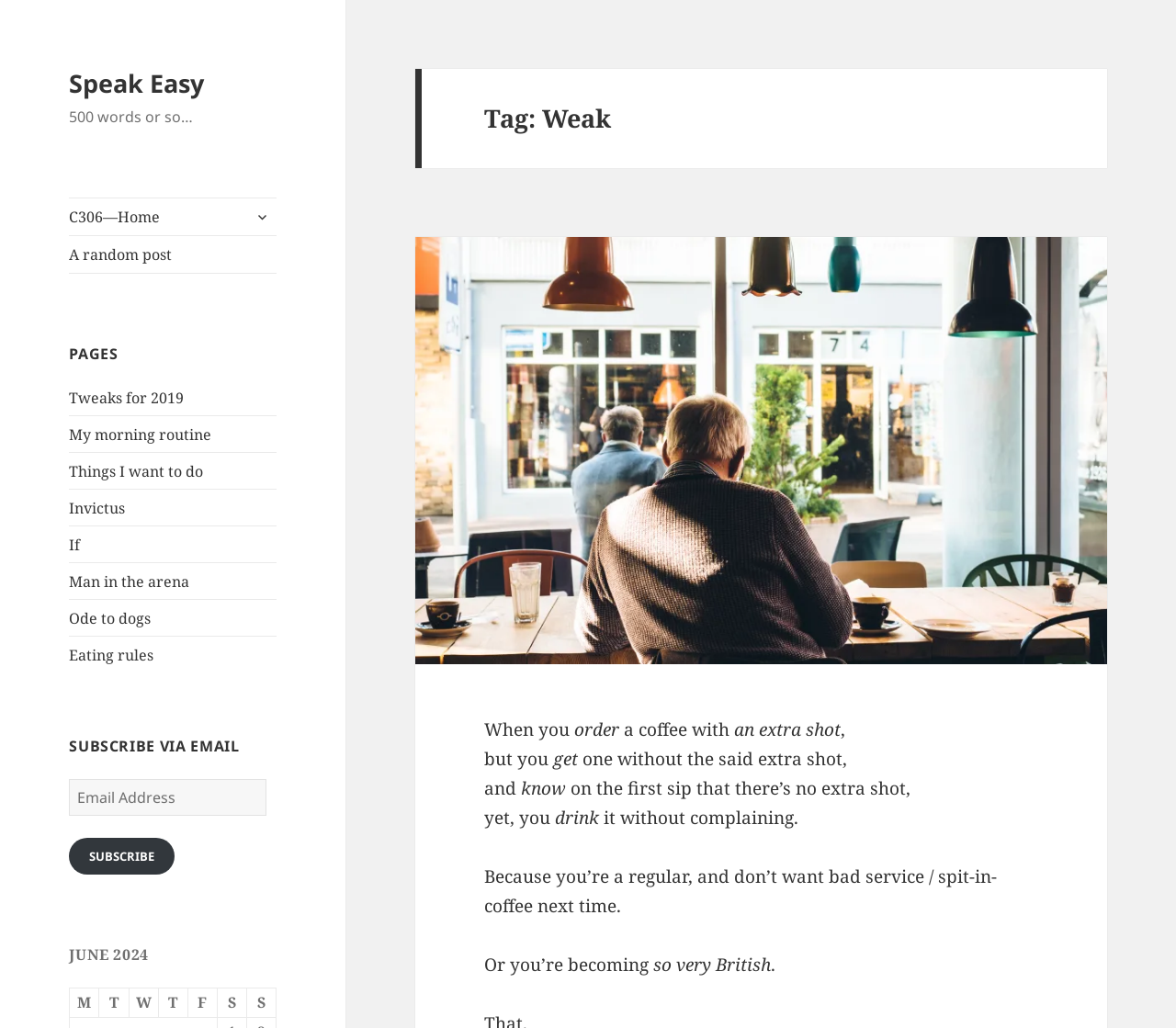Kindly provide the bounding box coordinates of the section you need to click on to fulfill the given instruction: "Go to the 'Tweaks for 2019' page".

[0.059, 0.377, 0.156, 0.397]